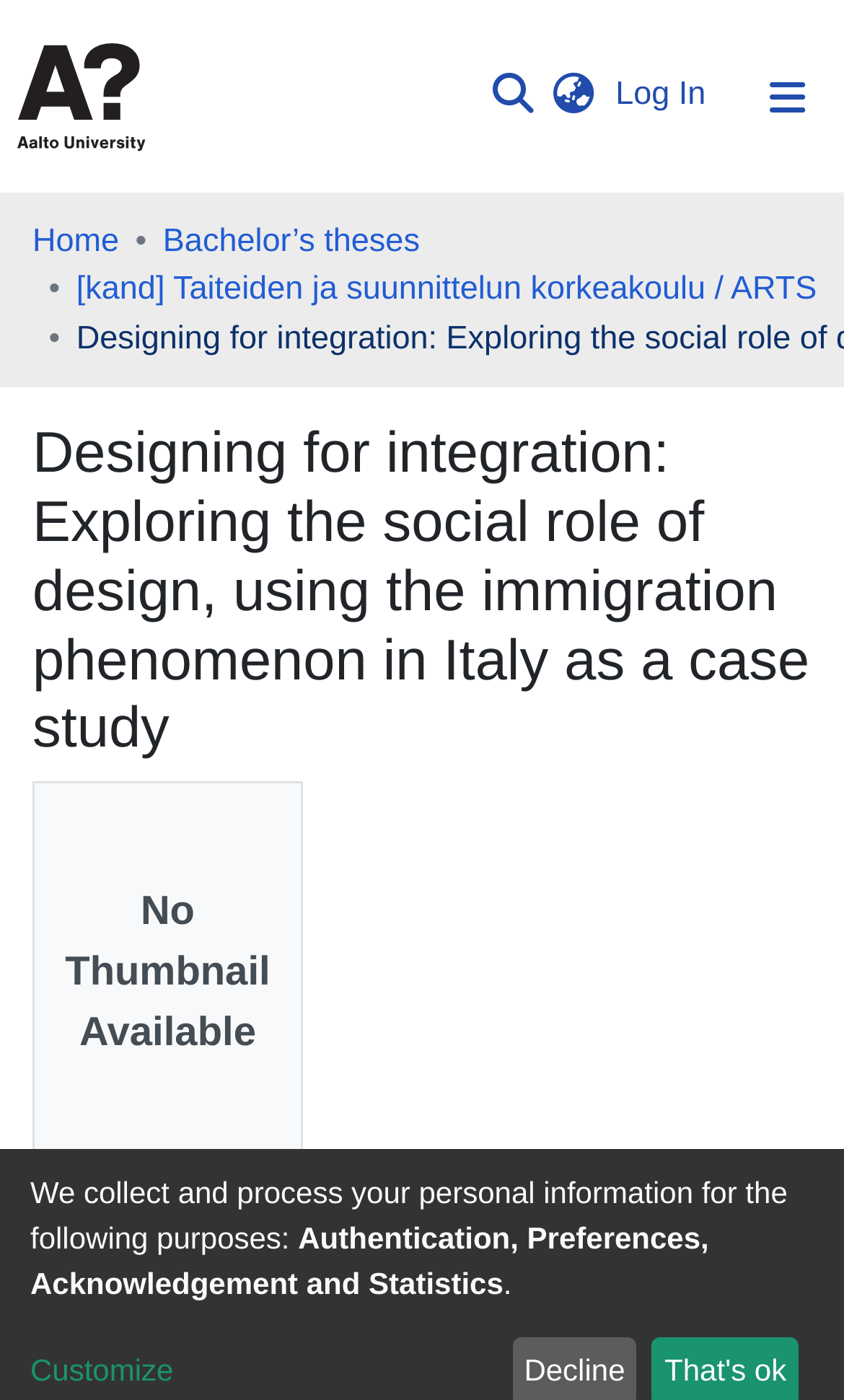What is the name of the school?
Could you answer the question in a detailed manner, providing as much information as possible?

The name of the school can be found at the bottom of the webpage, where it is mentioned as 'School of Arts, Design and Architecture |'.